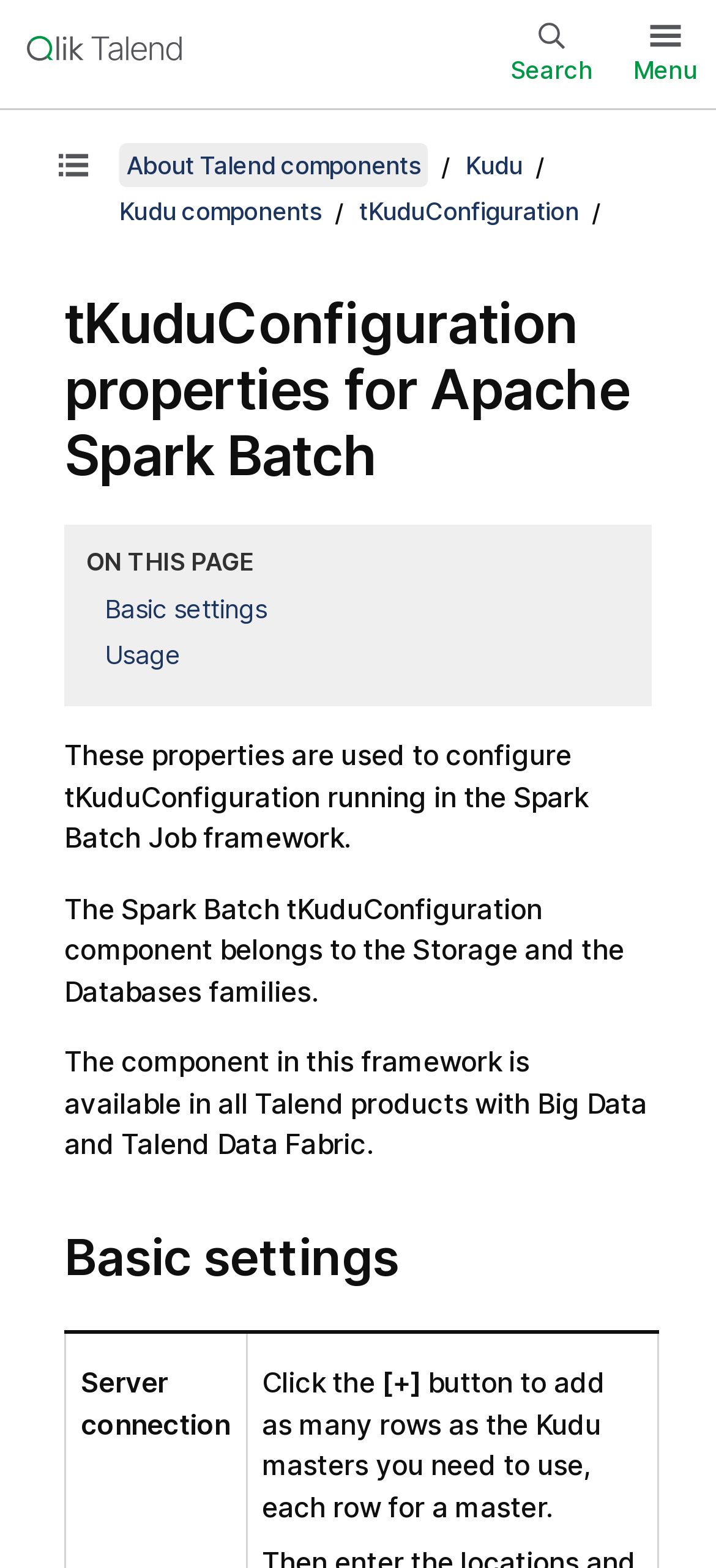With reference to the screenshot, provide a detailed response to the question below:
What is the framework of the Job?

The question is asking for the framework of the Job, which can be found in the static text 'tKuduConfiguration running in the Spark Batch Job framework'.